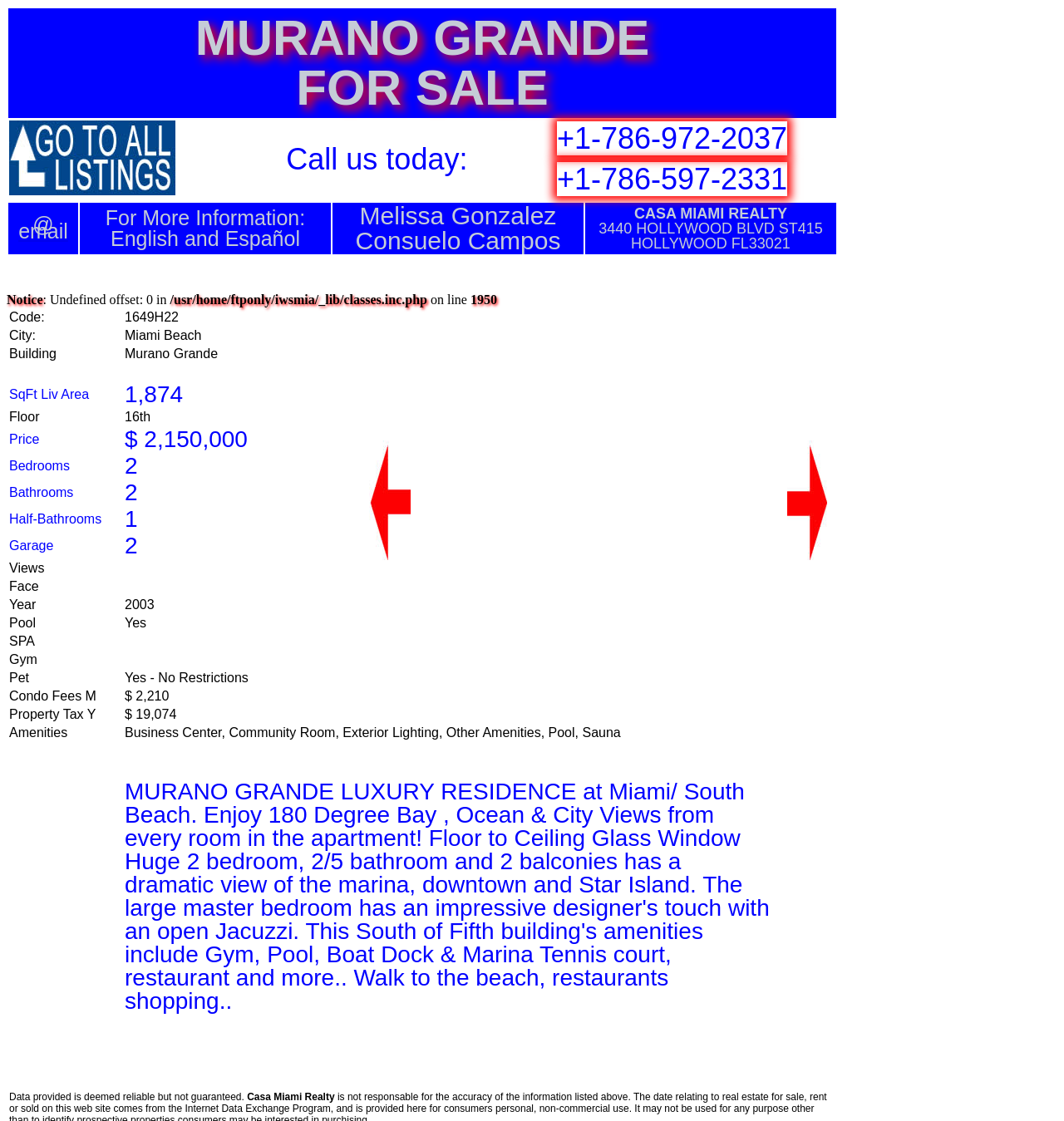Identify the bounding box for the element characterized by the following description: "alt="Back Arrow"".

[0.346, 0.48, 0.386, 0.51]